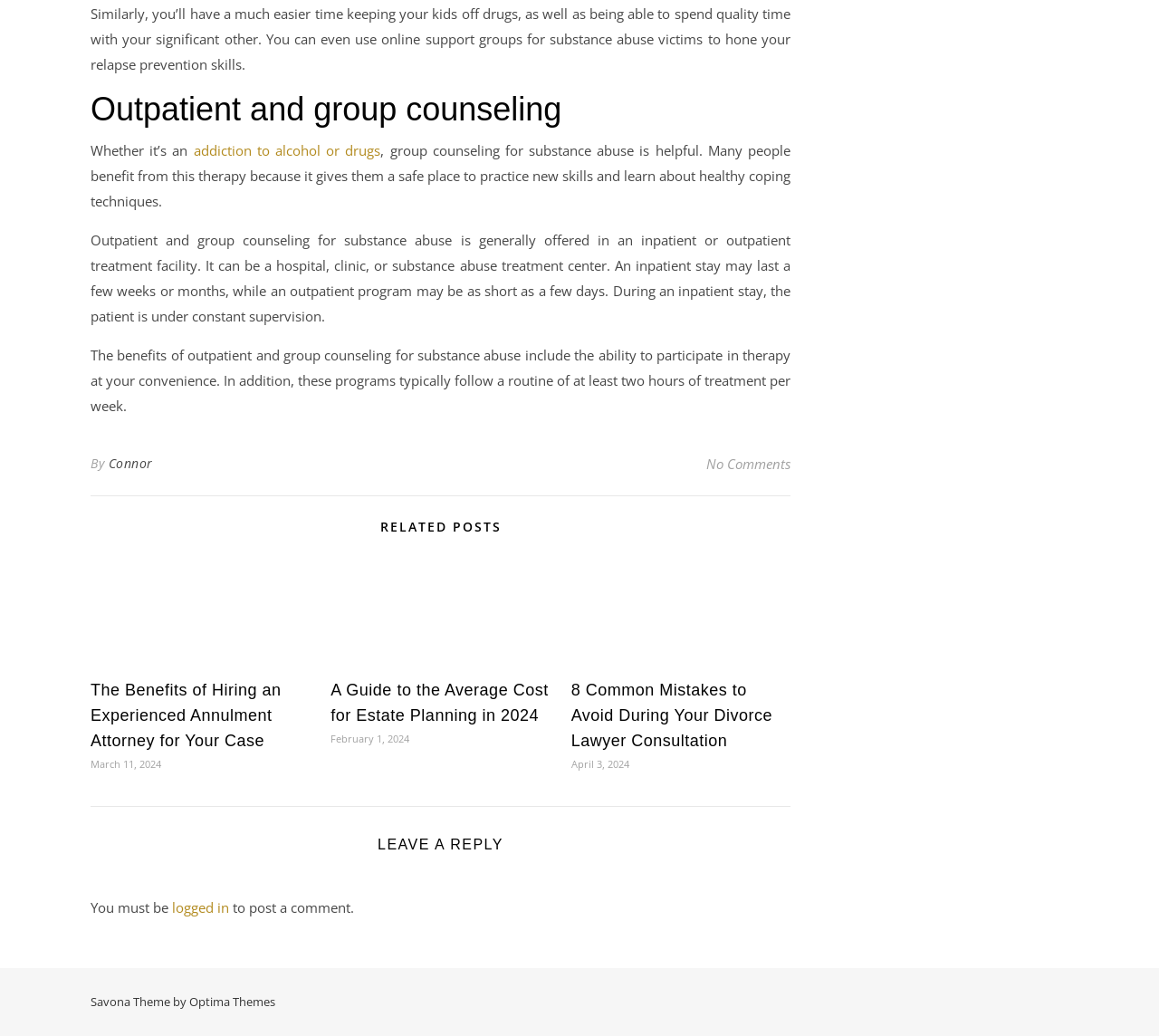Determine the bounding box coordinates of the clickable region to carry out the instruction: "Read the article about the average cost for estate planning in 2024".

[0.285, 0.657, 0.473, 0.699]